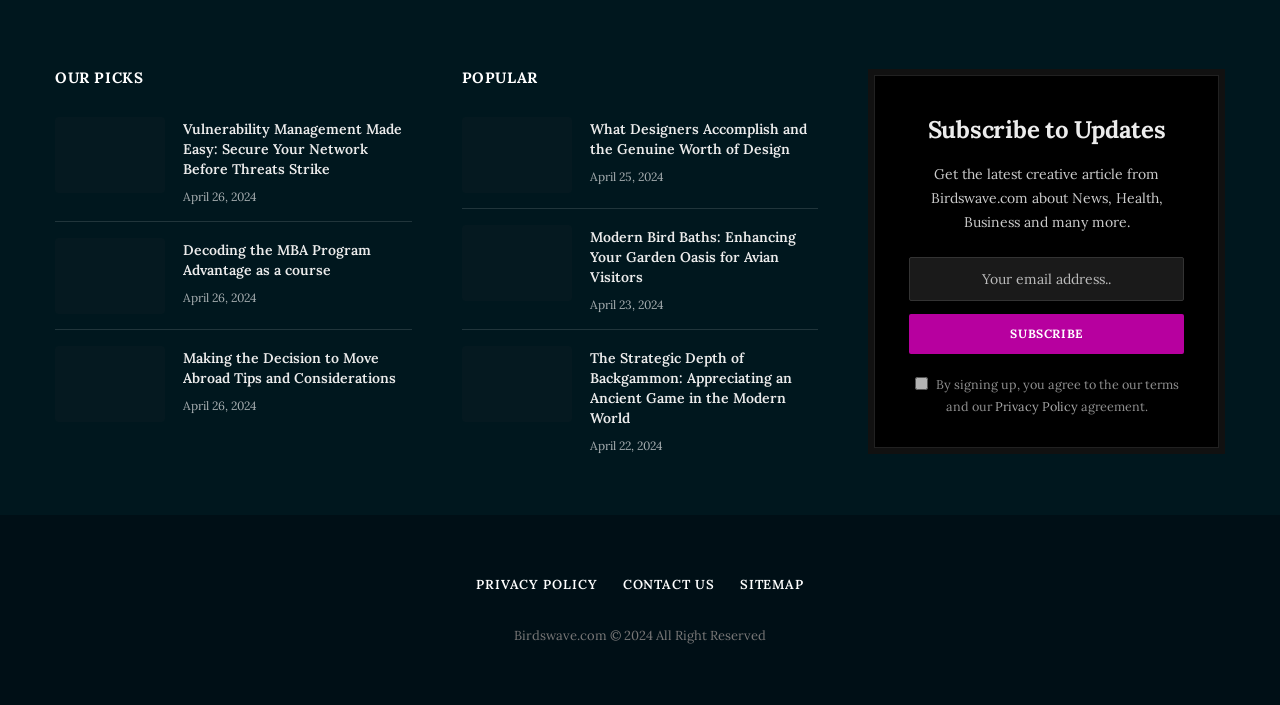Provide the bounding box coordinates for the UI element described in this sentence: "Sitemap". The coordinates should be four float values between 0 and 1, i.e., [left, top, right, bottom].

[0.578, 0.817, 0.628, 0.841]